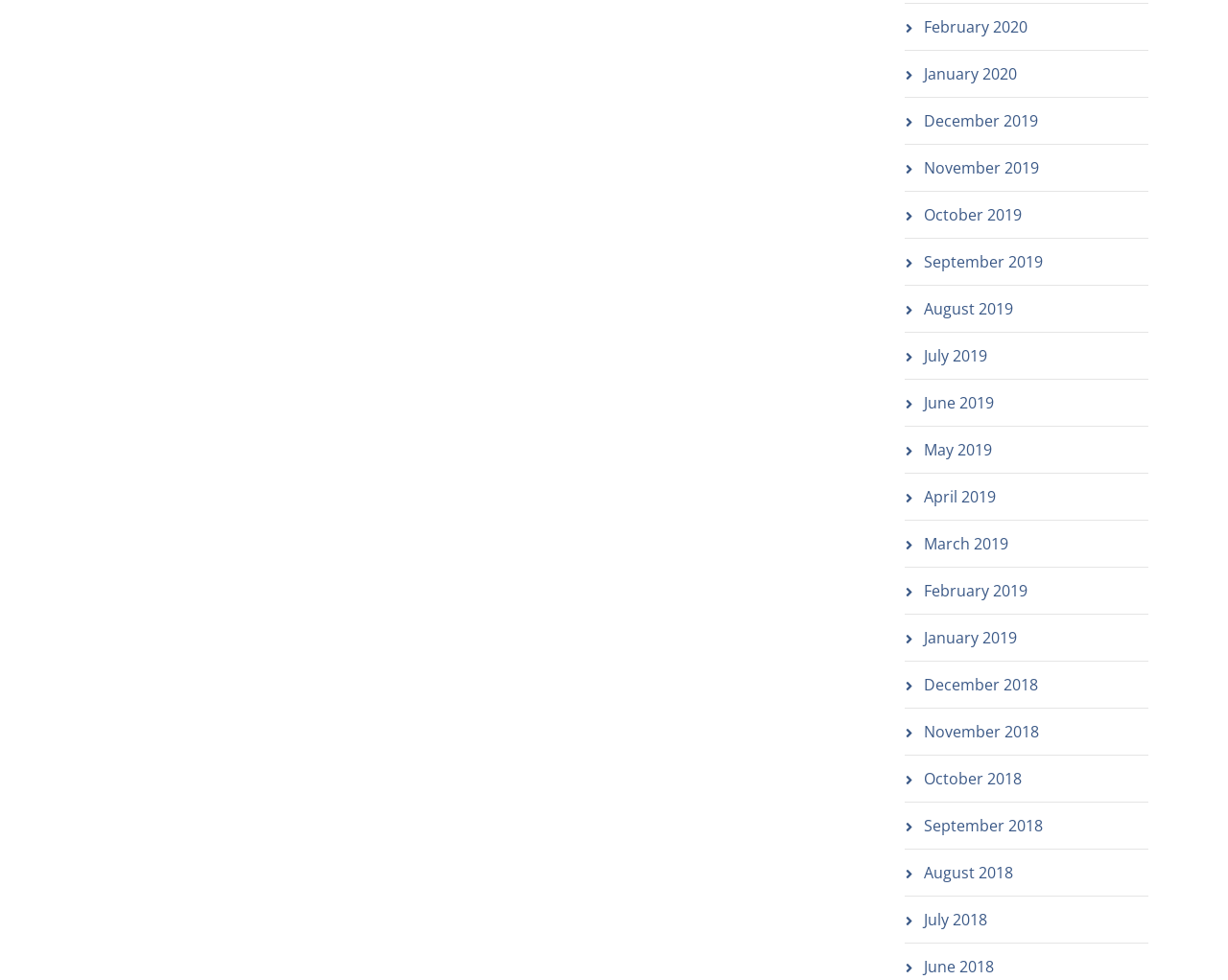Please provide a one-word or short phrase answer to the question:
How many links are there?

24